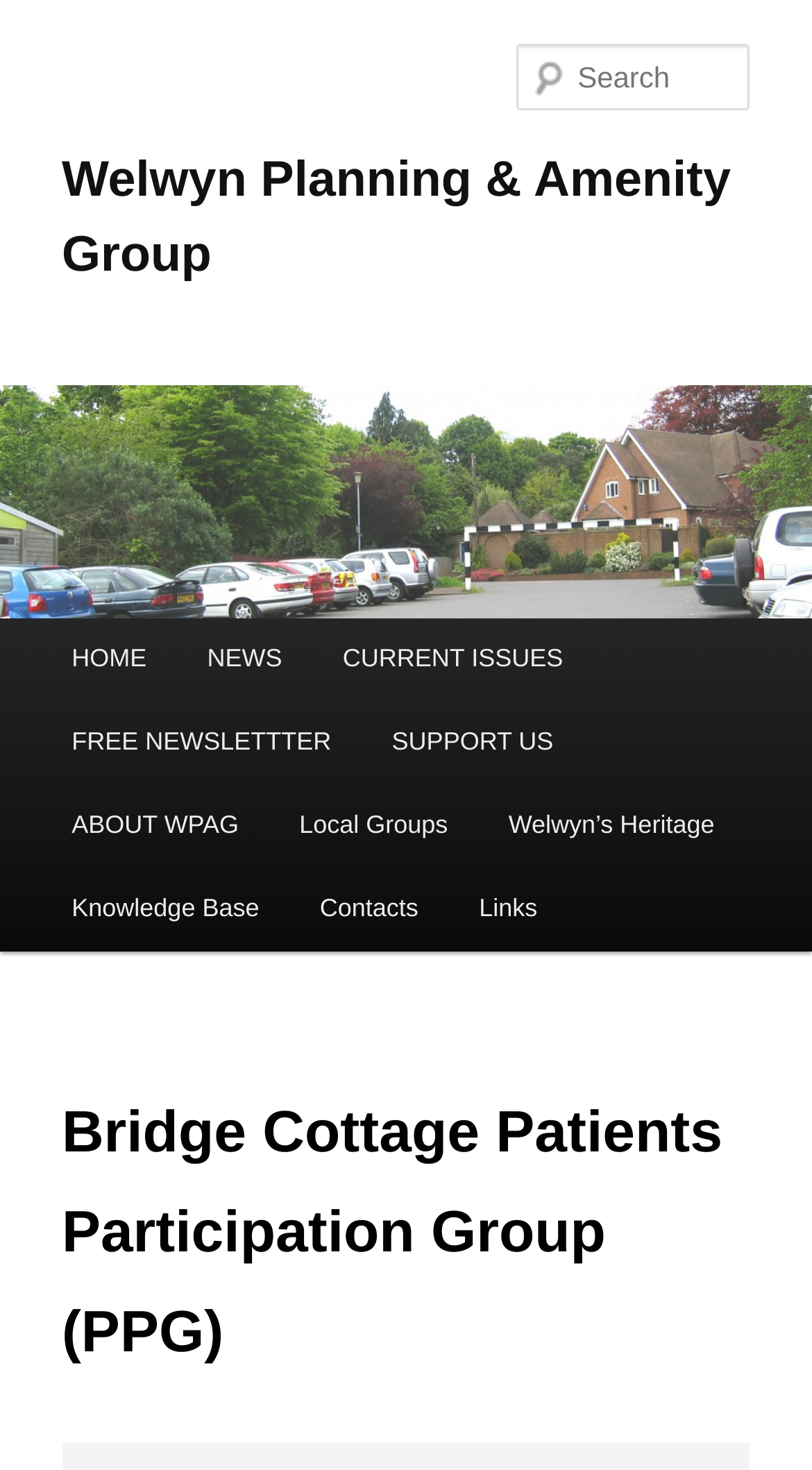Please locate the bounding box coordinates of the element that should be clicked to achieve the given instruction: "Learn about Bridge Cottage Patients Participation Group".

[0.076, 0.715, 0.924, 0.952]